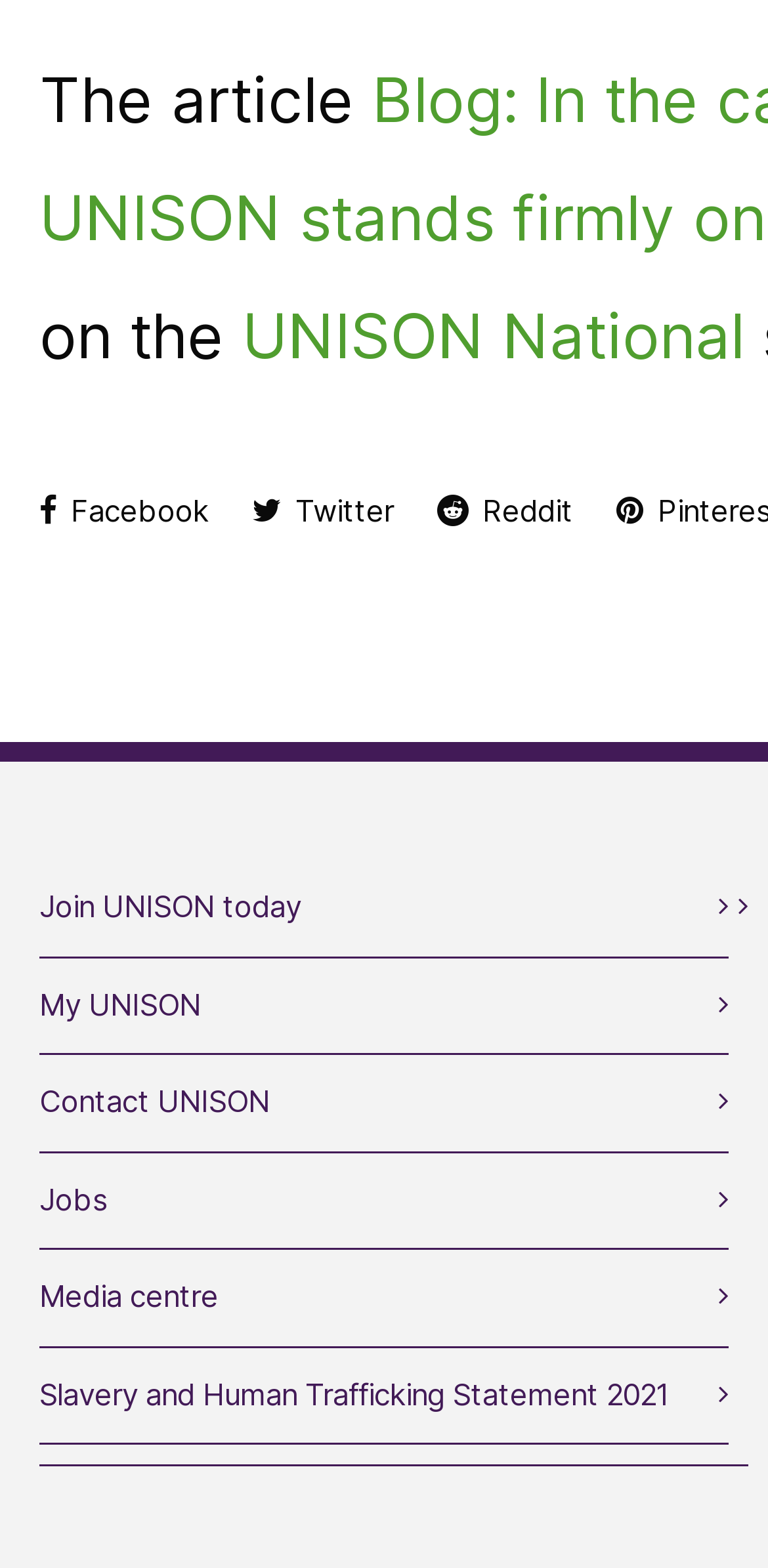Indicate the bounding box coordinates of the element that needs to be clicked to satisfy the following instruction: "Share on Facebook". The coordinates should be four float numbers between 0 and 1, i.e., [left, top, right, bottom].

[0.051, 0.303, 0.272, 0.348]